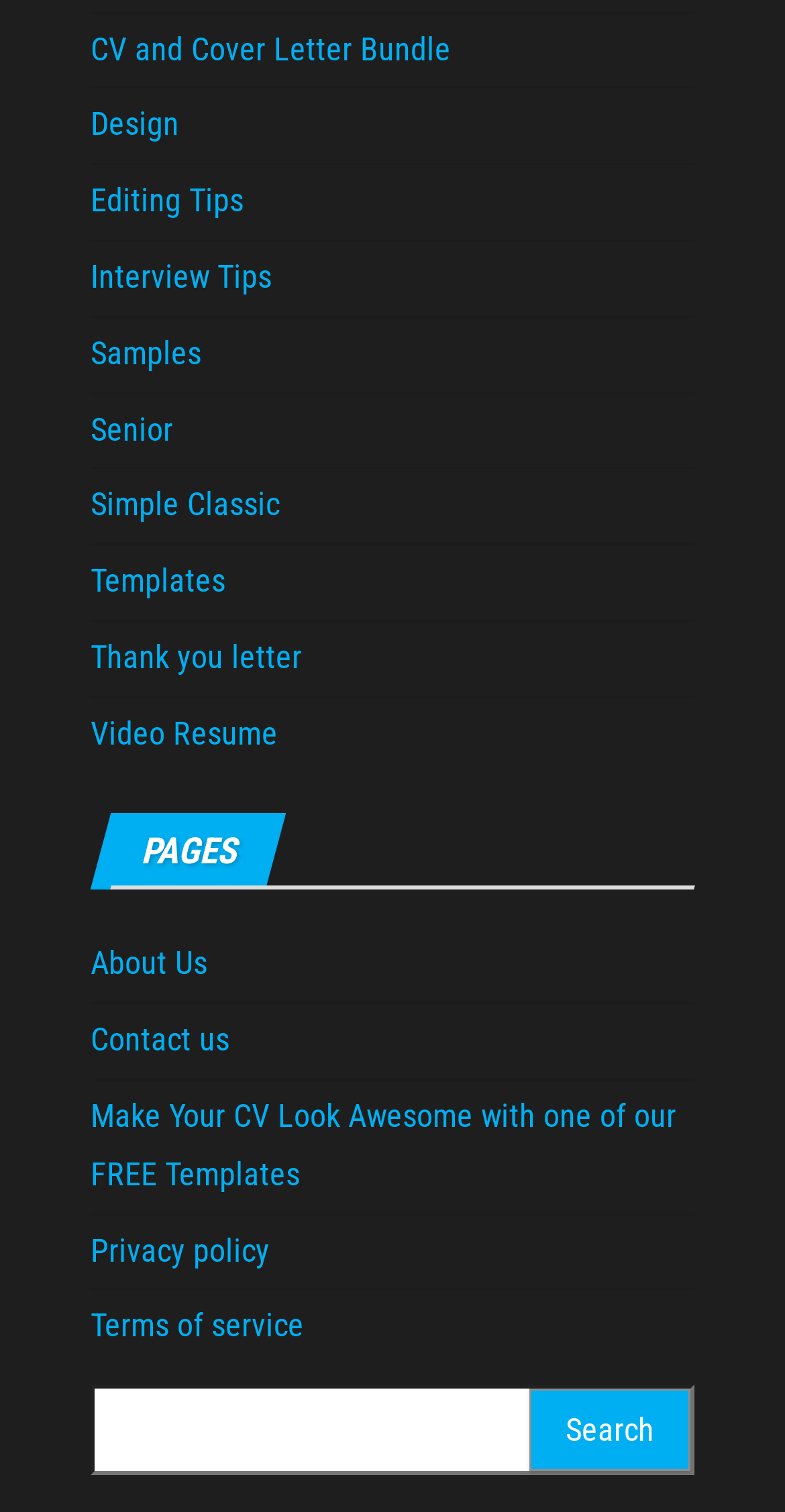What is the first link on the webpage?
Please use the image to provide a one-word or short phrase answer.

CV and Cover Letter Bundle